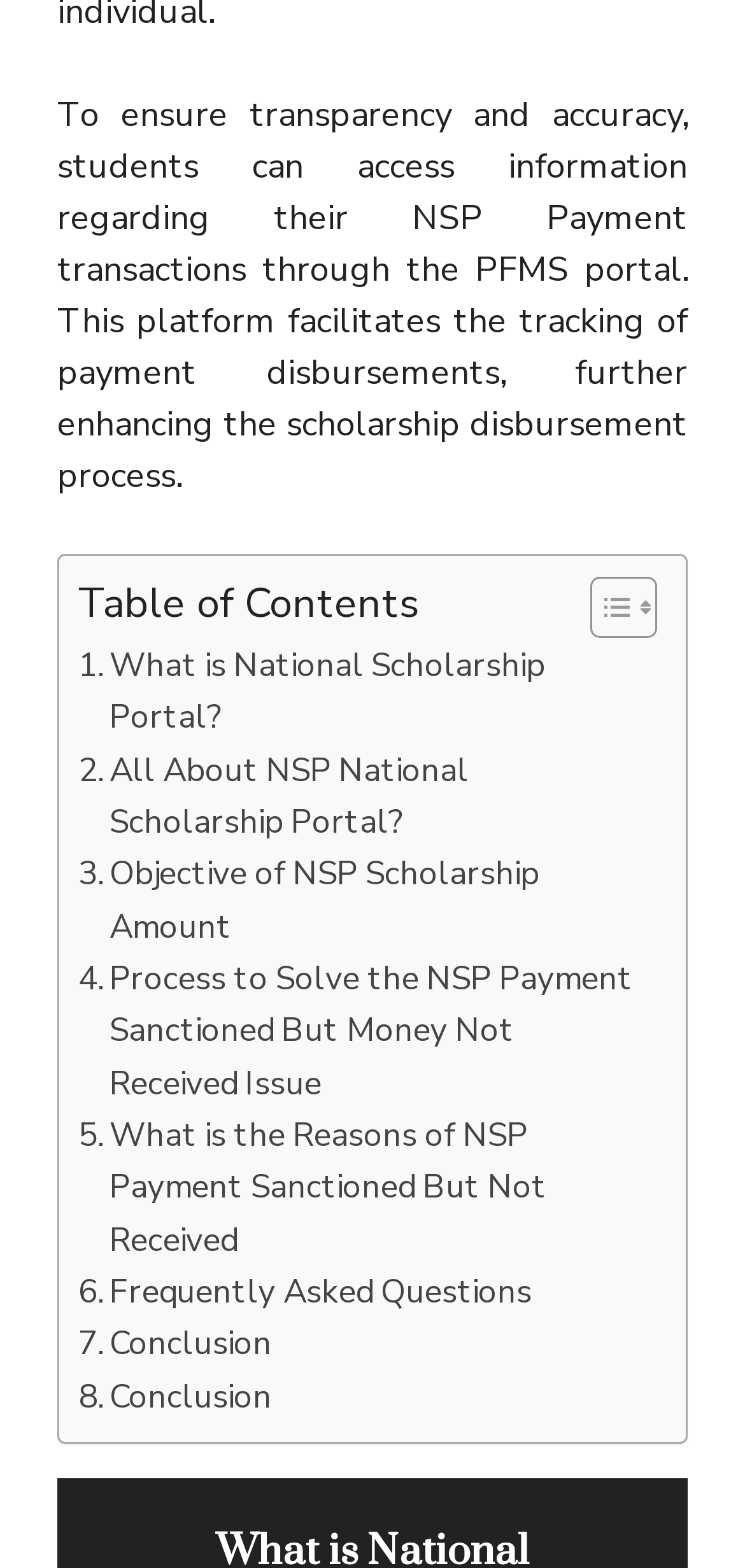Bounding box coordinates are specified in the format (top-left x, top-left y, bottom-right x, bottom-right y). All values are floating point numbers bounded between 0 and 1. Please provide the bounding box coordinate of the region this sentence describes: Frequently Asked Questions

[0.105, 0.808, 0.714, 0.841]